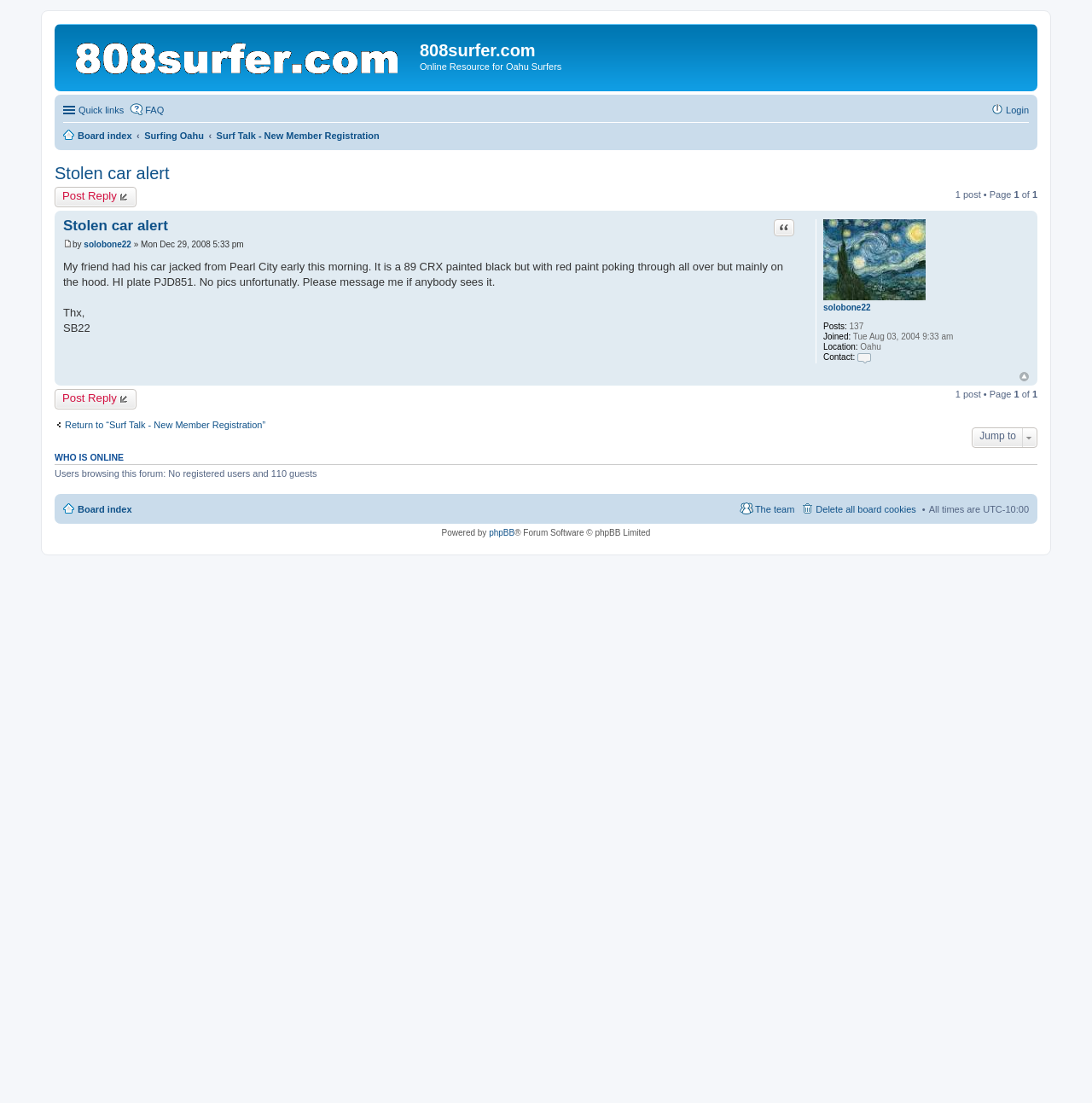Utilize the information from the image to answer the question in detail:
What is the type of car that was stolen?

I found the information about the stolen car by reading the static text element that contains the message posted by the user, and it mentions that the car is a 89 CRX.